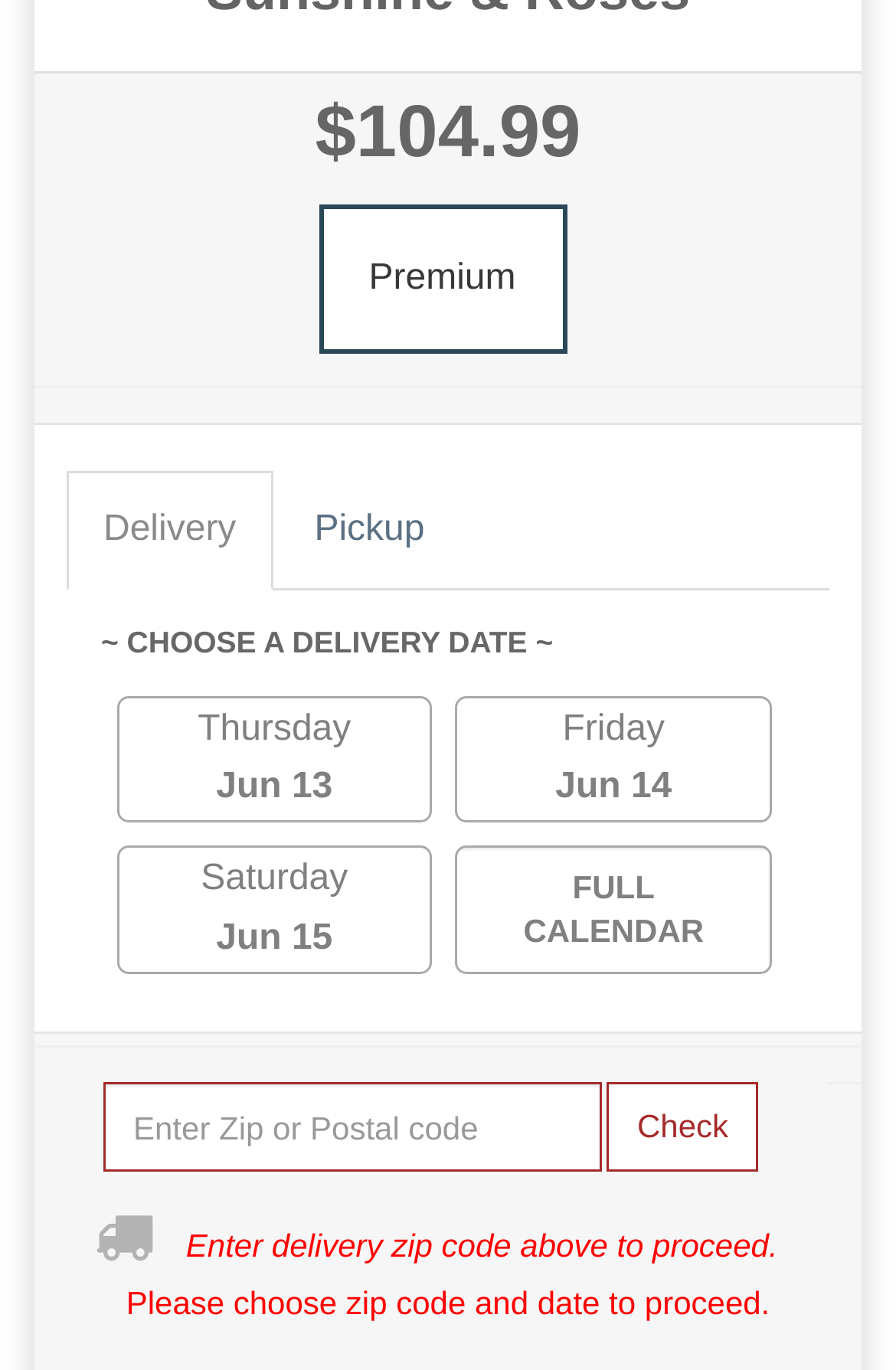Determine the bounding box coordinates of the section I need to click to execute the following instruction: "Choose the 'Delivery' option". Provide the coordinates as four float numbers between 0 and 1, i.e., [left, top, right, bottom].

[0.074, 0.344, 0.305, 0.43]